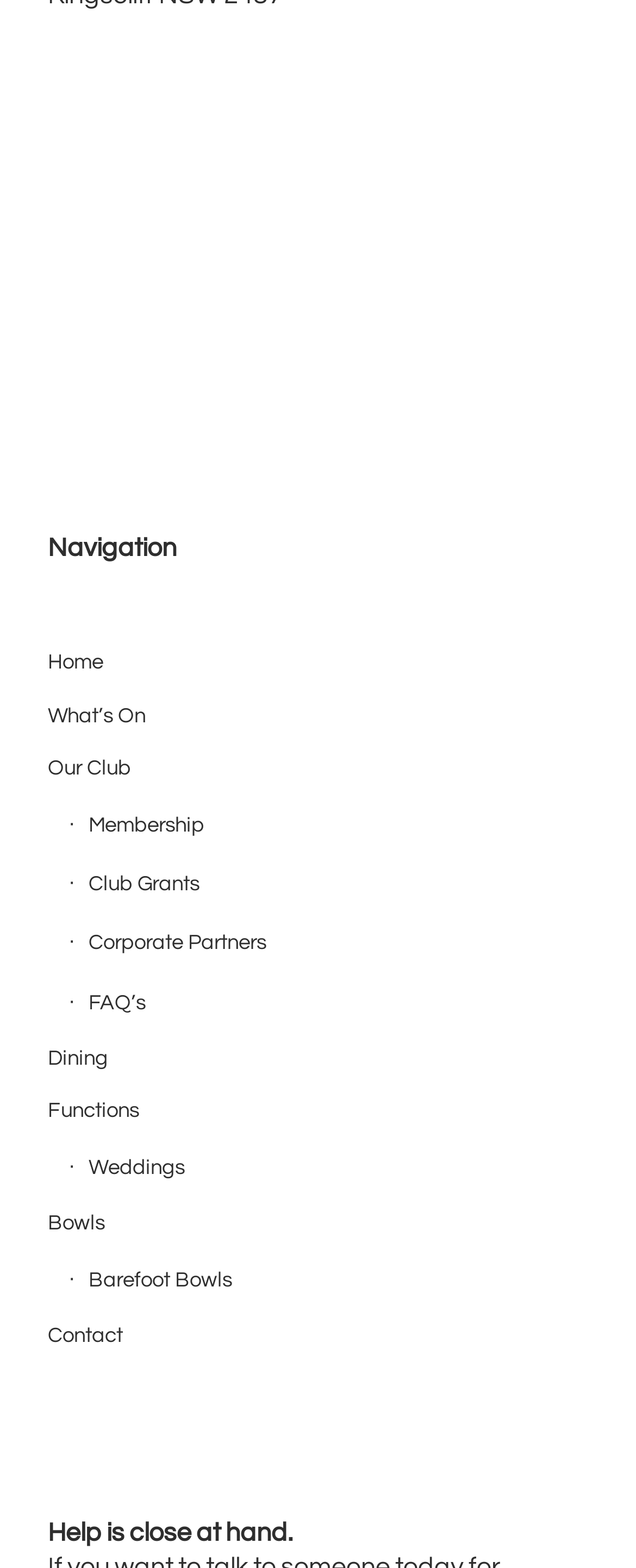What is the last navigation link?
Offer a detailed and exhaustive answer to the question.

I looked at the navigation links and found that the last one is 'Contact', which is located at the bottom of the navigation list.